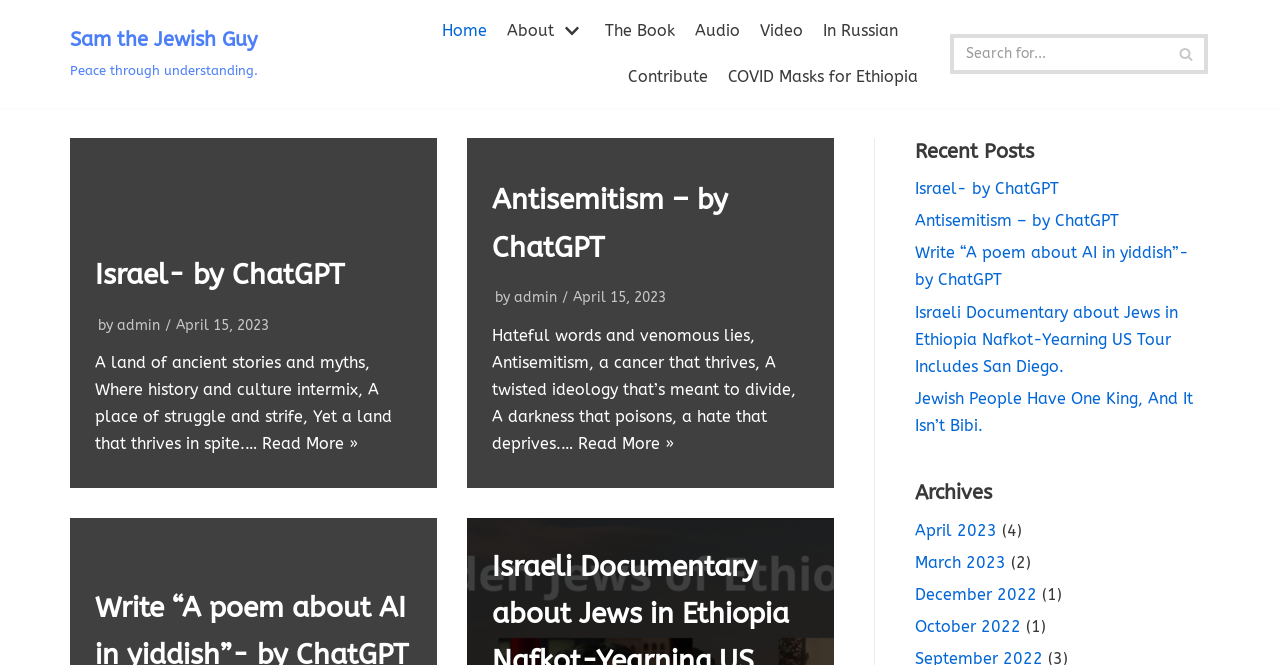Please locate the bounding box coordinates for the element that should be clicked to achieve the following instruction: "Search for something". Ensure the coordinates are given as four float numbers between 0 and 1, i.e., [left, top, right, bottom].

[0.742, 0.051, 0.944, 0.111]